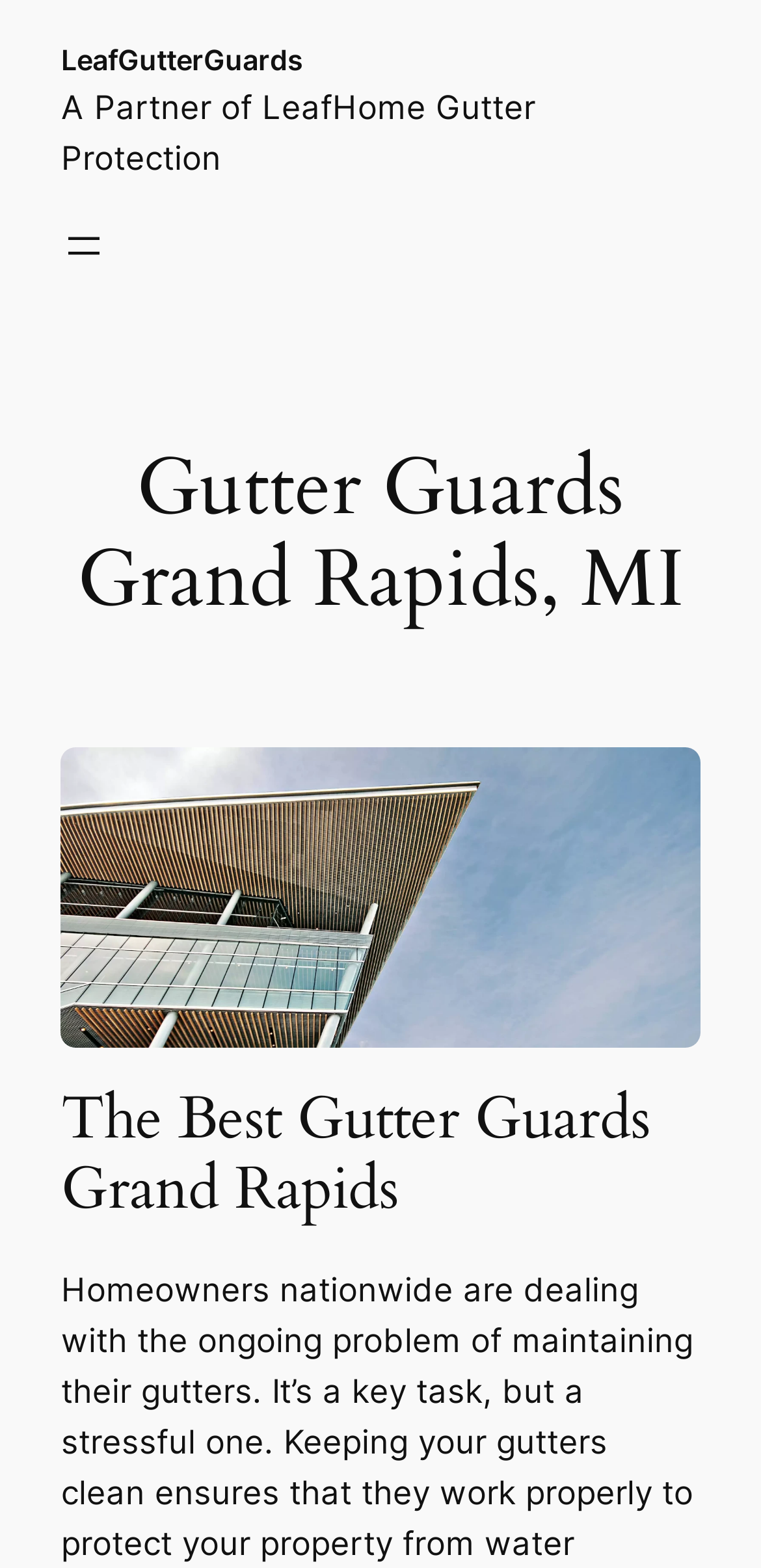Please respond to the question with a concise word or phrase:
How many headings are there on this webpage?

3